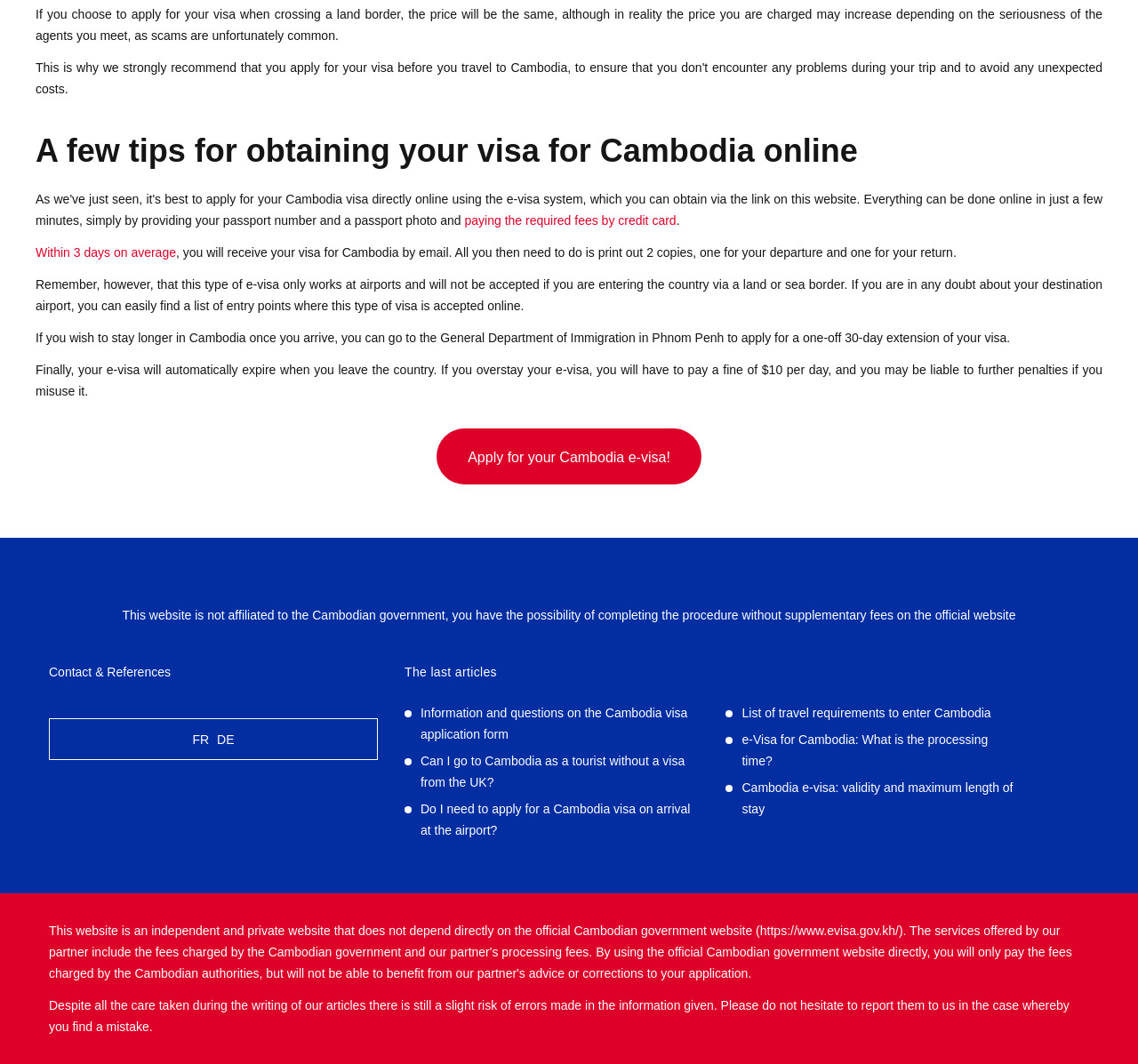Where can I apply for a 30-day extension of my visa in Cambodia?
Please answer using one word or phrase, based on the screenshot.

General Department of Immigration in Phnom Penh